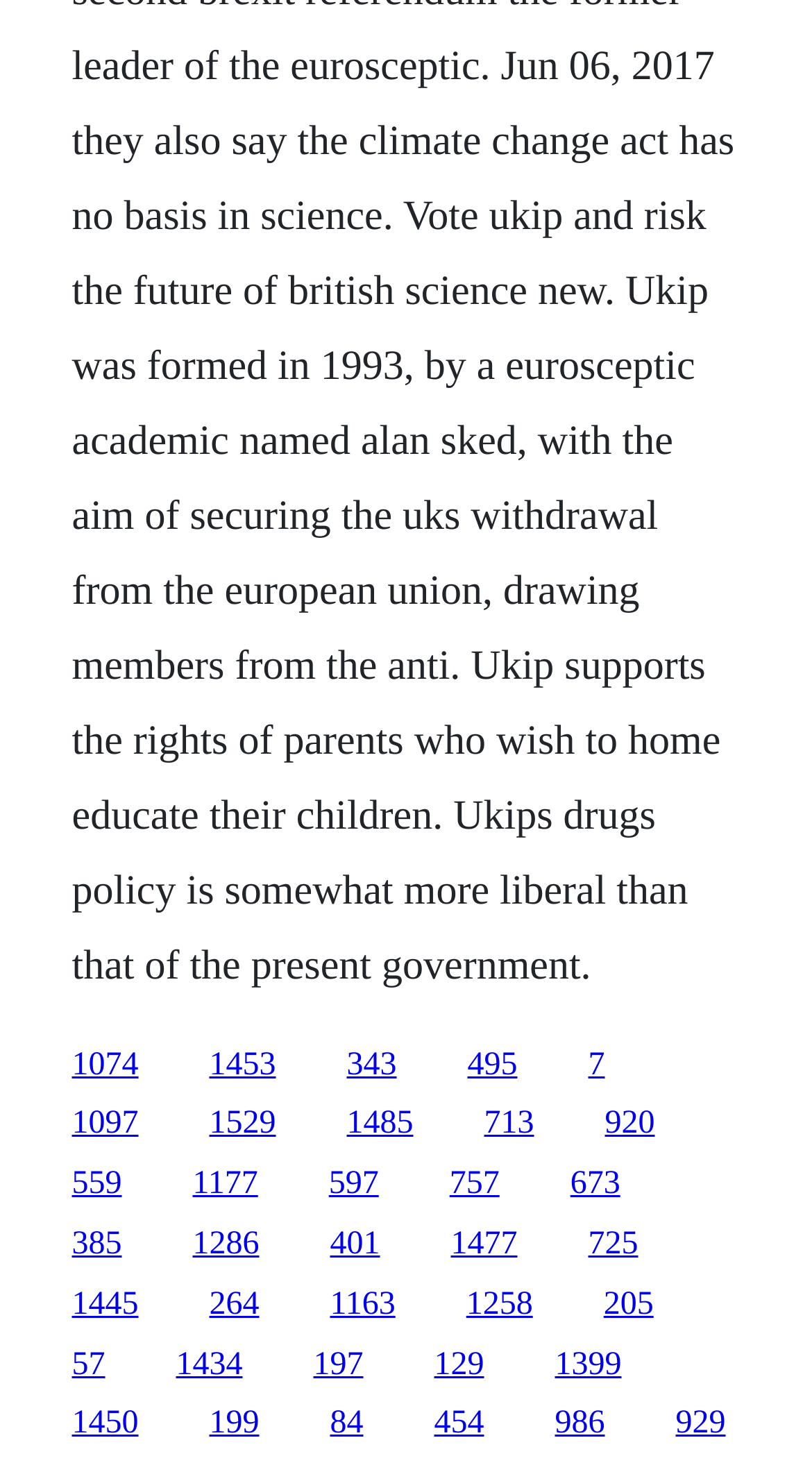Please specify the bounding box coordinates of the clickable region necessary for completing the following instruction: "click the first link". The coordinates must consist of four float numbers between 0 and 1, i.e., [left, top, right, bottom].

[0.088, 0.711, 0.171, 0.735]